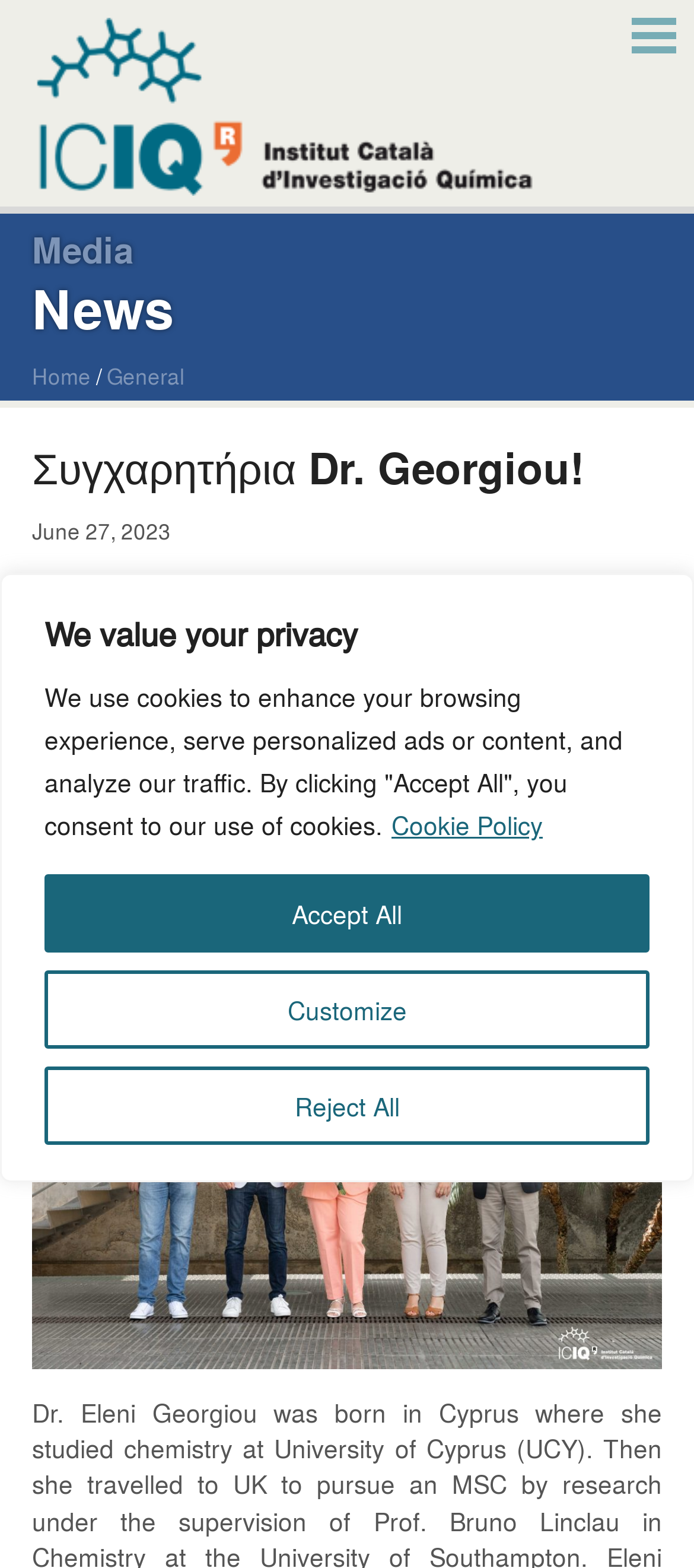How many members are in the evaluation committee?
Please ensure your answer is as detailed and informative as possible.

I found the answer by reading the text content of the webpage, specifically the sentence 'The members of the evaluation committee were Prof. José Manuel González Díaz (Universidad de Oviedo), Dr. Carla Casadevall (ICIQ-URV), Prof. Dr. Sami Lakhdar (Université Paul Sabatier, Toulouse).' which mentions three members of the evaluation committee.